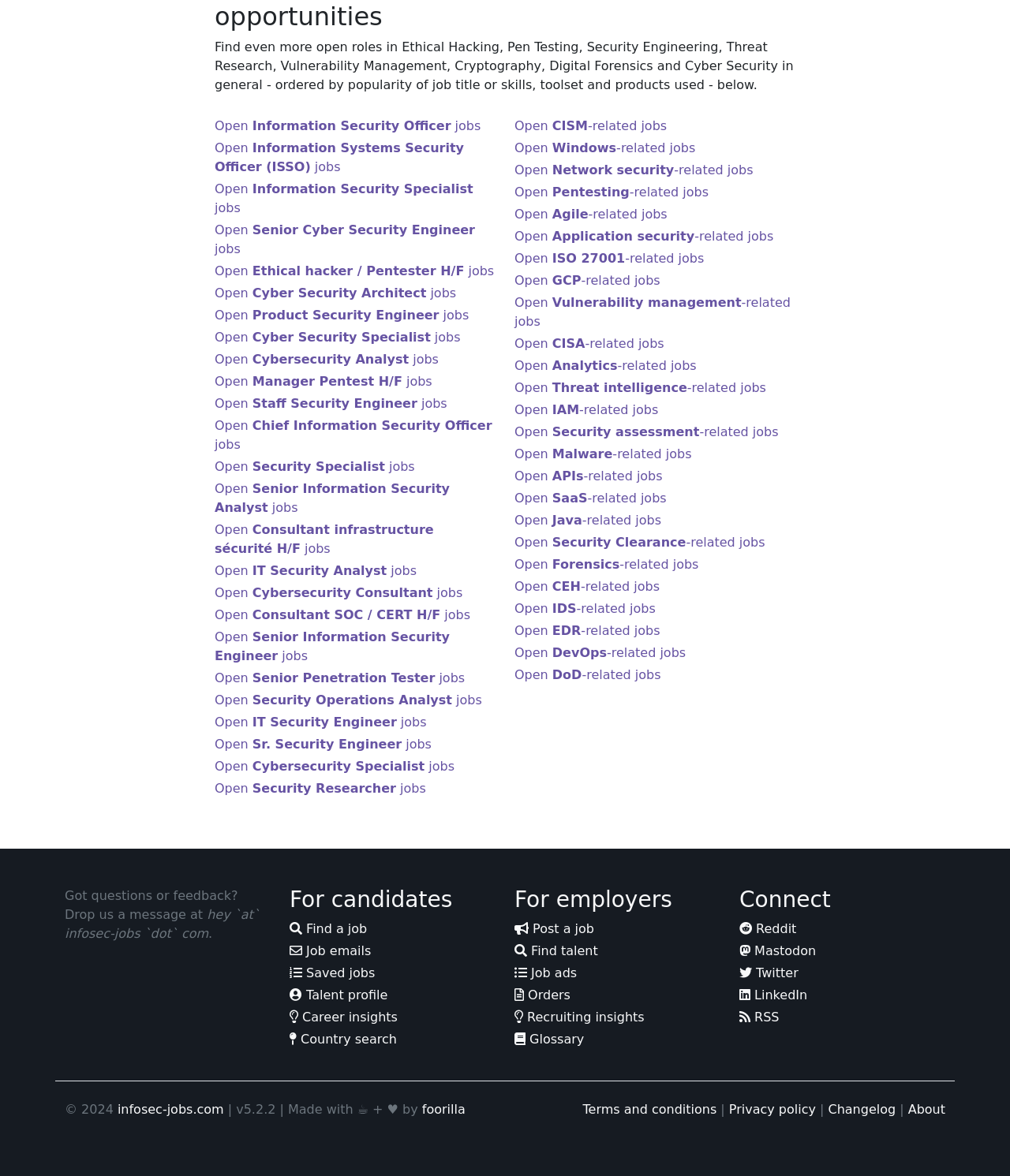Use the information in the screenshot to answer the question comprehensively: What is the version number of the website?

I found the version number of the website at the bottom of the webpage, which is 'v5.2.2'.